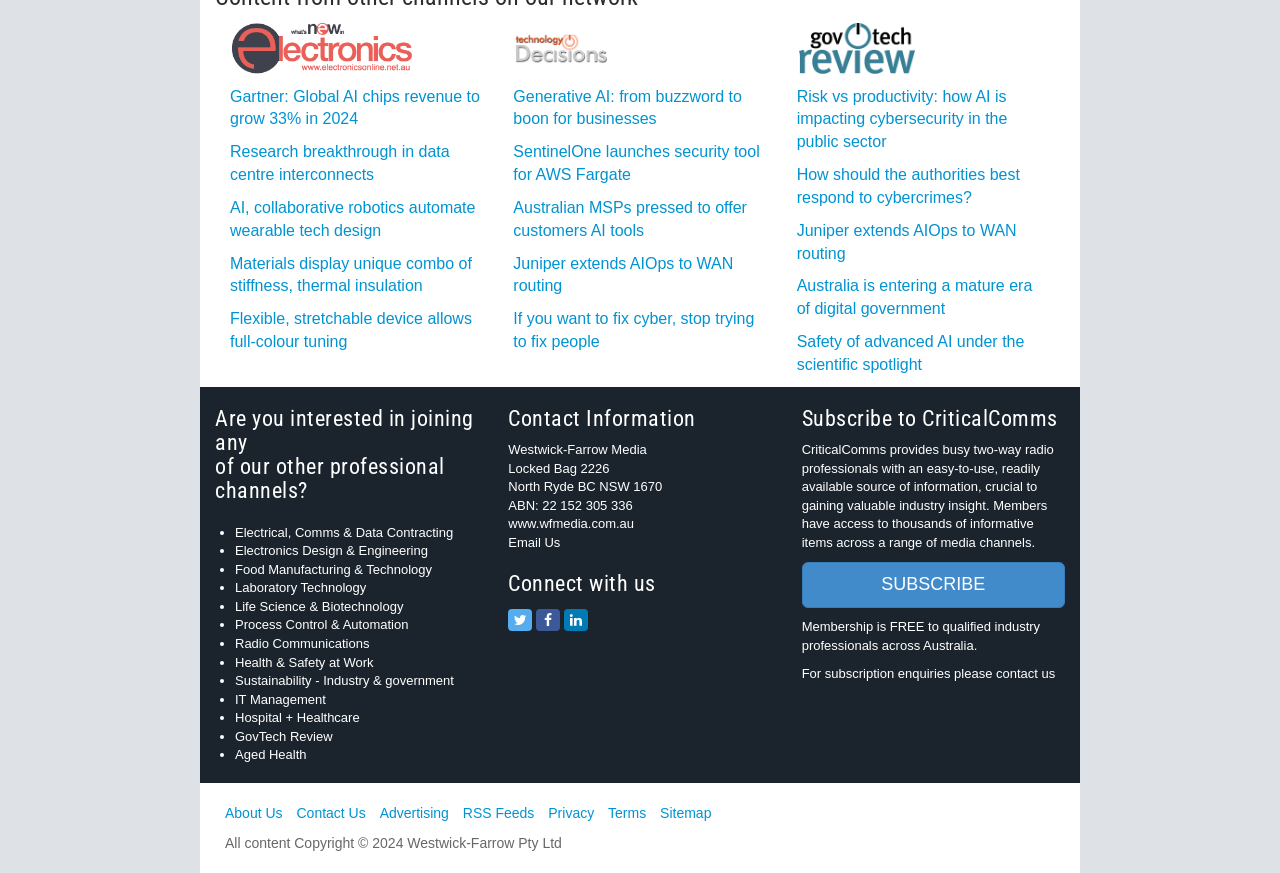Provide the bounding box coordinates in the format (top-left x, top-left y, bottom-right x, bottom-right y). All values are floating point numbers between 0 and 1. Determine the bounding box coordinate of the UI element described as: SUBSCRIBE

[0.626, 0.644, 0.832, 0.697]